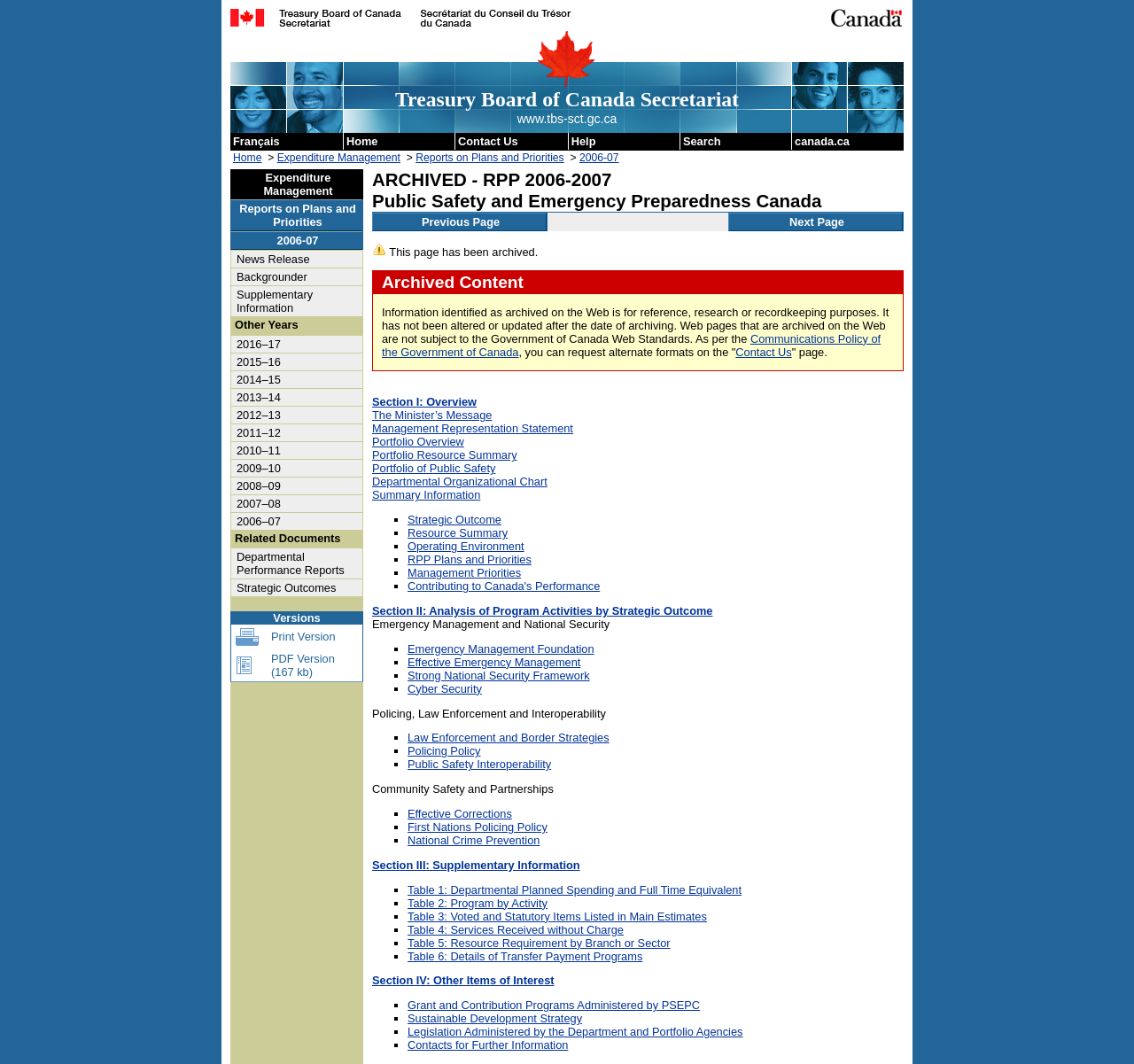How many links are there under 'Other Years'?
Examine the image closely and answer the question with as much detail as possible.

I counted the number of links under the 'Other Years' section, starting from '2016–17' to '2006–07', and found 11 links in total.